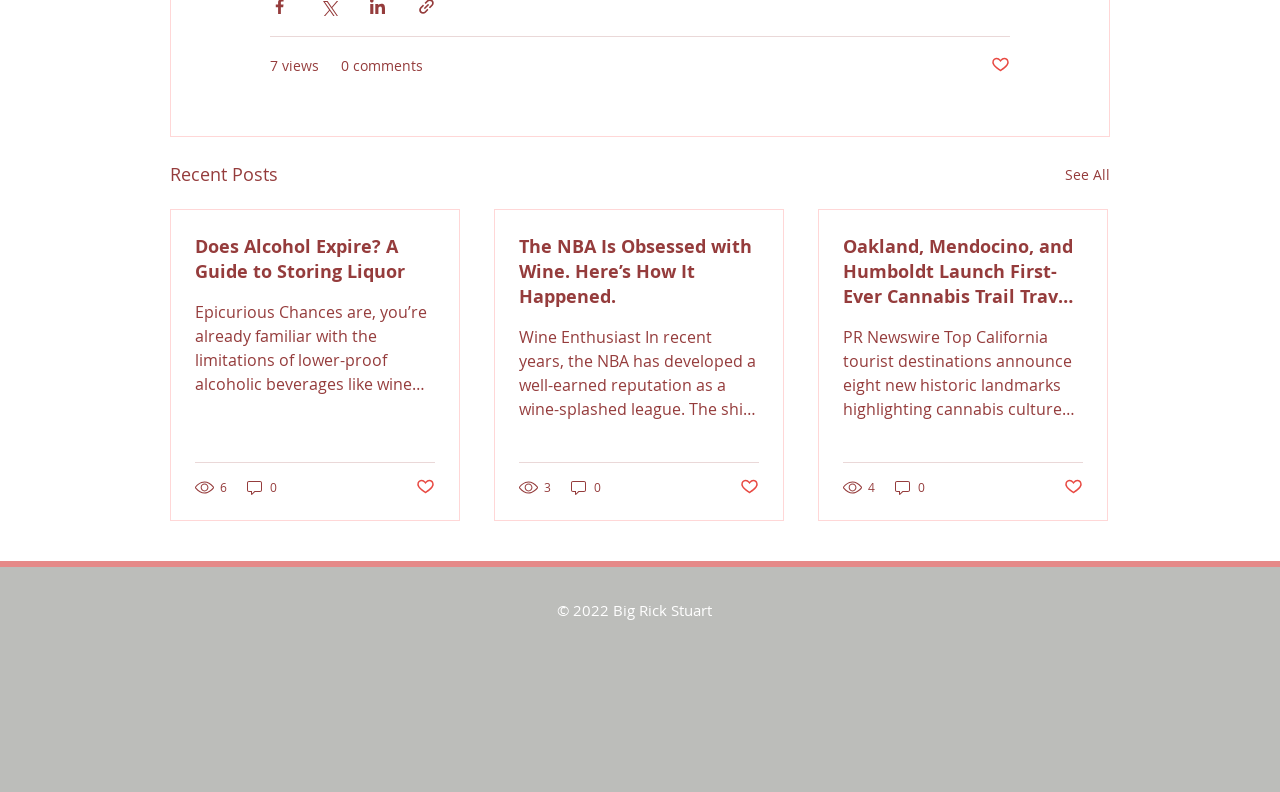What is the position of the 'Post not marked as liked' button in the first article?
Provide a one-word or short-phrase answer based on the image.

bottom right